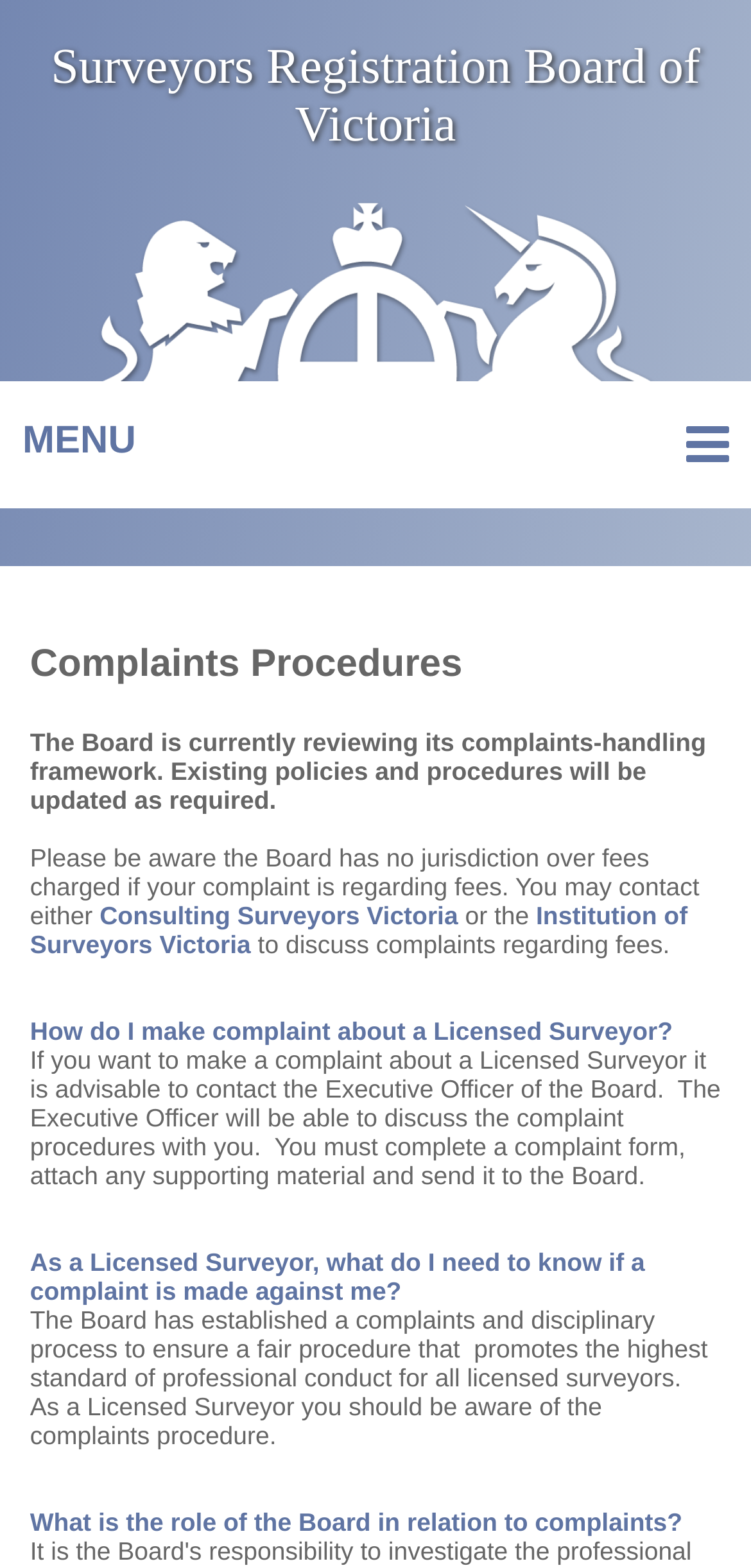Using the description: "Consulting Surveyors Victoria", determine the UI element's bounding box coordinates. Ensure the coordinates are in the format of four float numbers between 0 and 1, i.e., [left, top, right, bottom].

[0.133, 0.574, 0.61, 0.593]